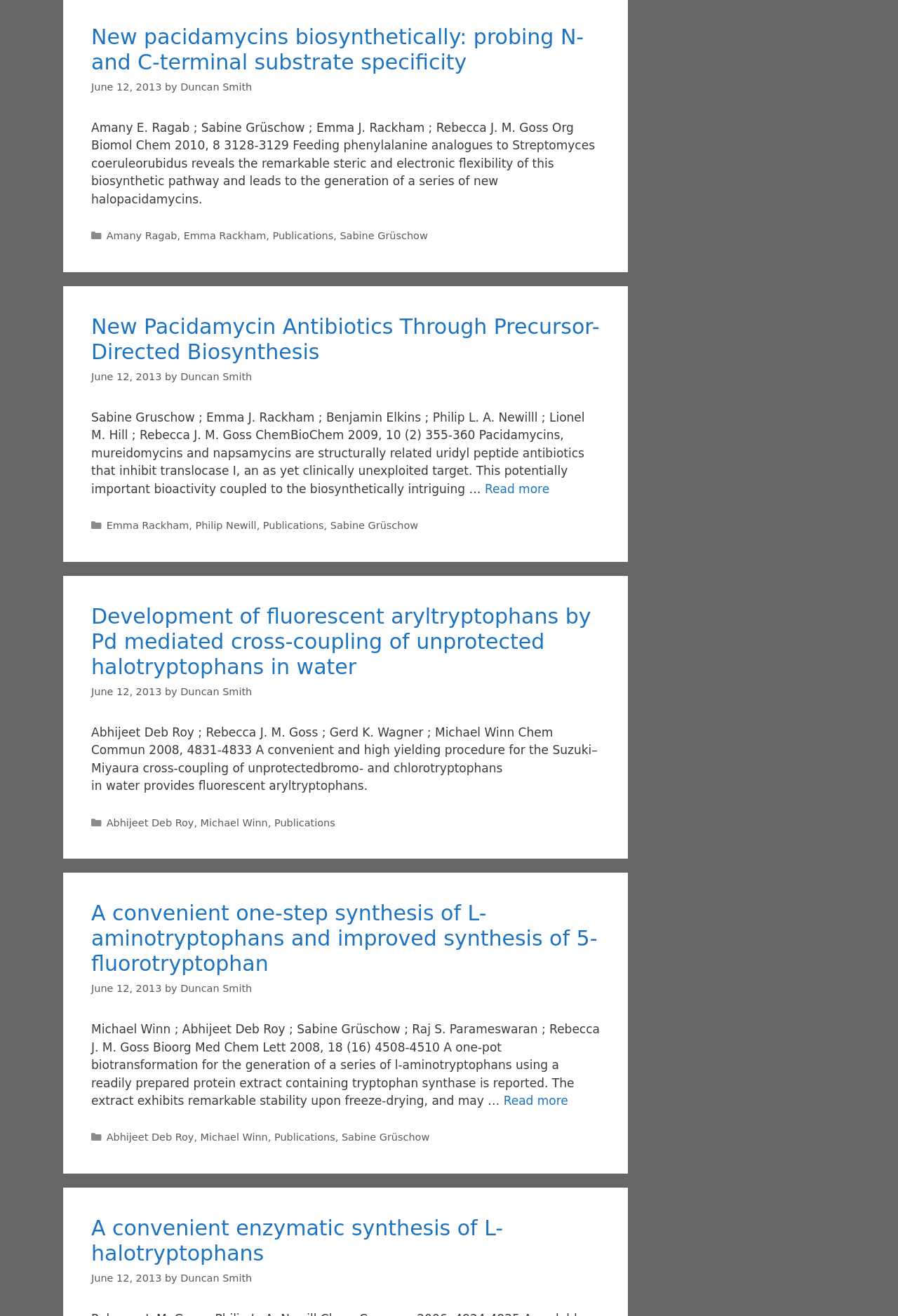Using the format (top-left x, top-left y, bottom-right x, bottom-right y), provide the bounding box coordinates for the described UI element. All values should be floating point numbers between 0 and 1: Publications

[0.305, 0.621, 0.373, 0.629]